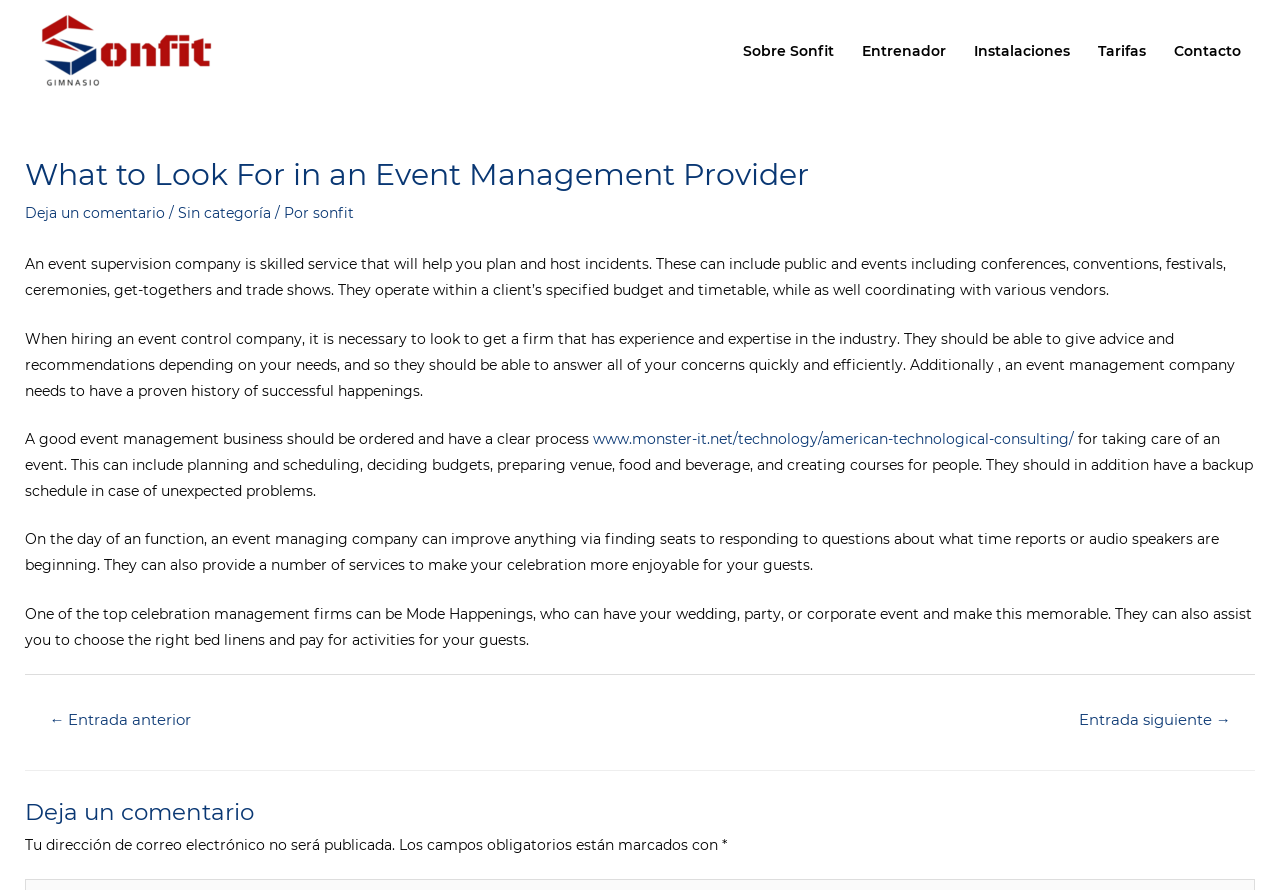Bounding box coordinates are specified in the format (top-left x, top-left y, bottom-right x, bottom-right y). All values are floating point numbers bounded between 0 and 1. Please provide the bounding box coordinate of the region this sentence describes: Entrada siguiente →

[0.825, 0.792, 0.979, 0.831]